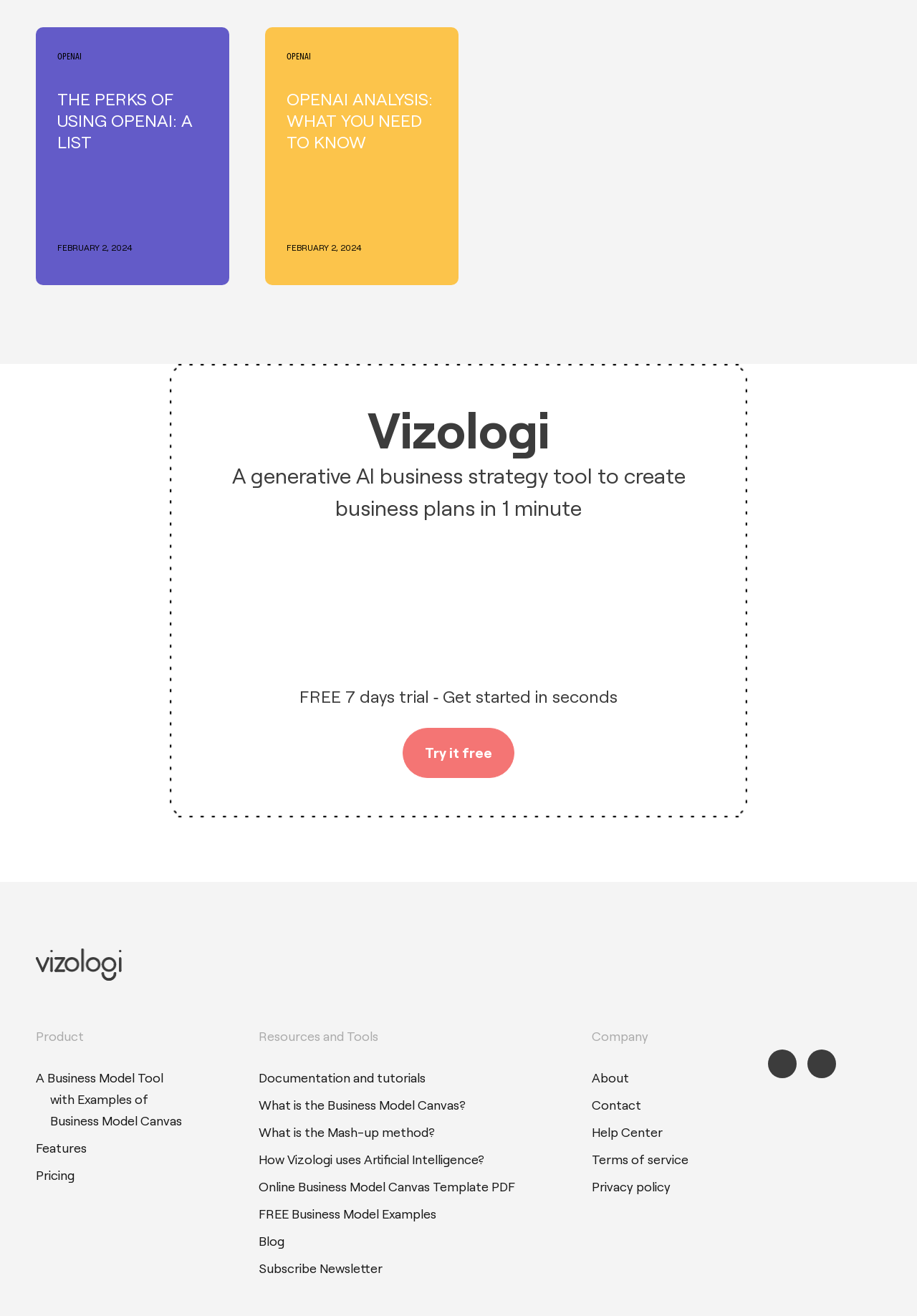Identify the bounding box coordinates of the region I need to click to complete this instruction: "Try it free".

[0.439, 0.553, 0.561, 0.591]